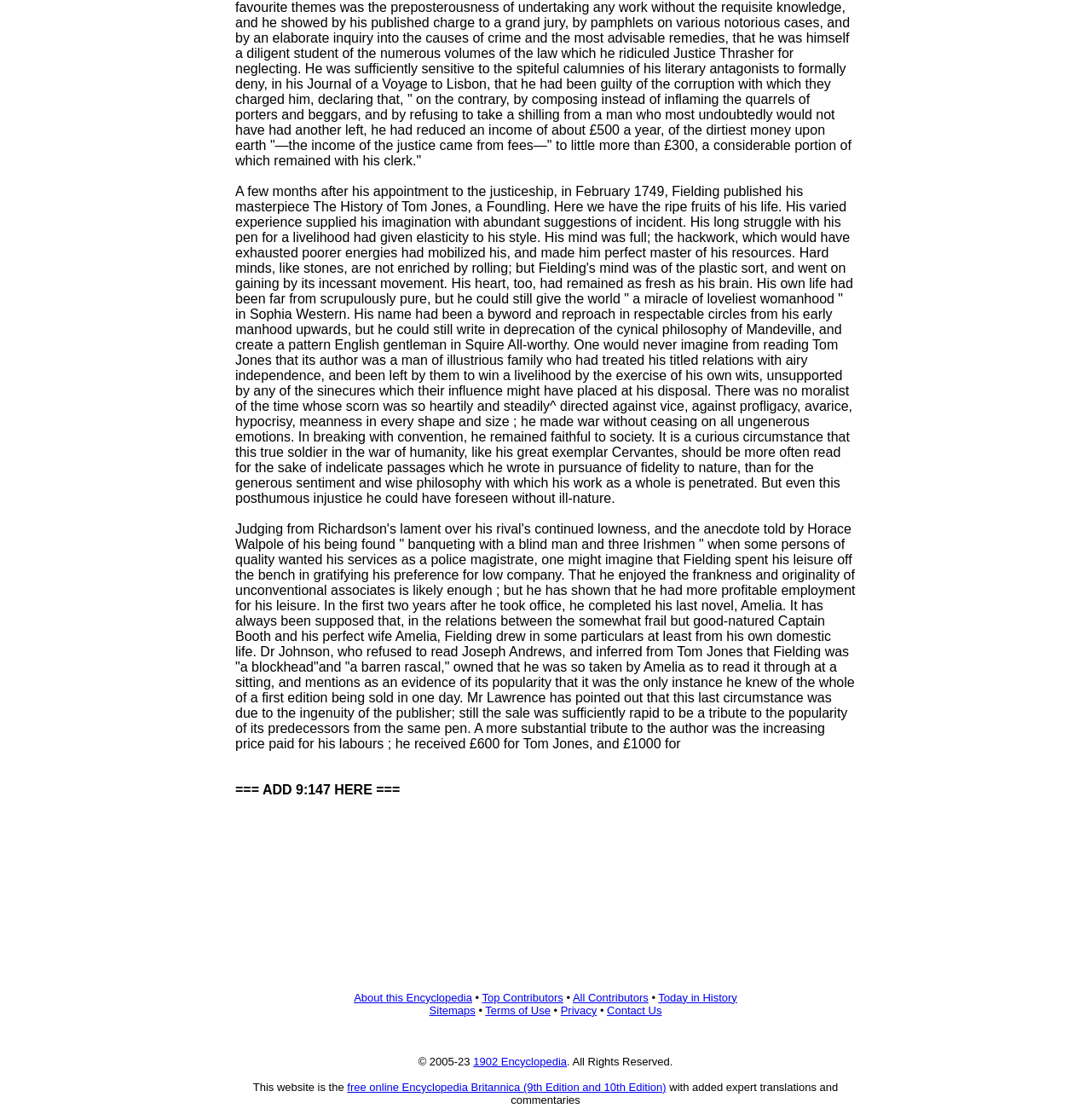Please determine the bounding box coordinates of the element to click in order to execute the following instruction: "View Top Contributors". The coordinates should be four float numbers between 0 and 1, specified as [left, top, right, bottom].

[0.442, 0.885, 0.516, 0.896]